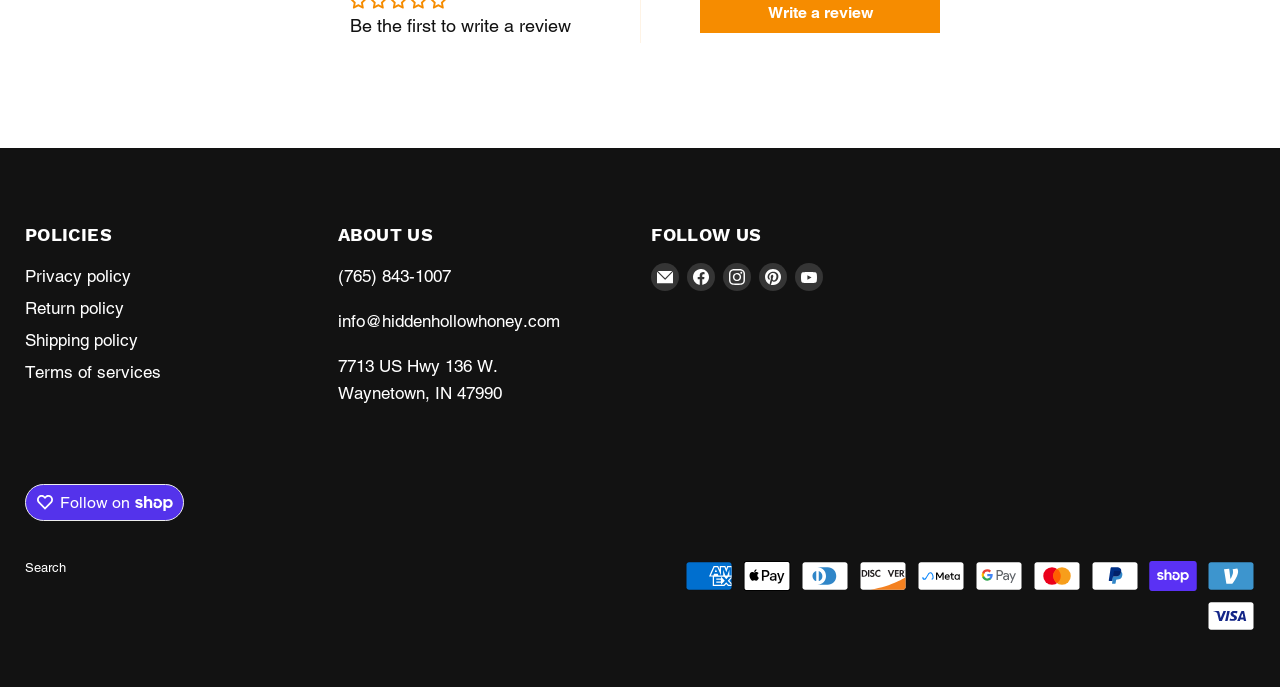Determine the bounding box coordinates for the clickable element required to fulfill the instruction: "Search". Provide the coordinates as four float numbers between 0 and 1, i.e., [left, top, right, bottom].

[0.02, 0.817, 0.052, 0.839]